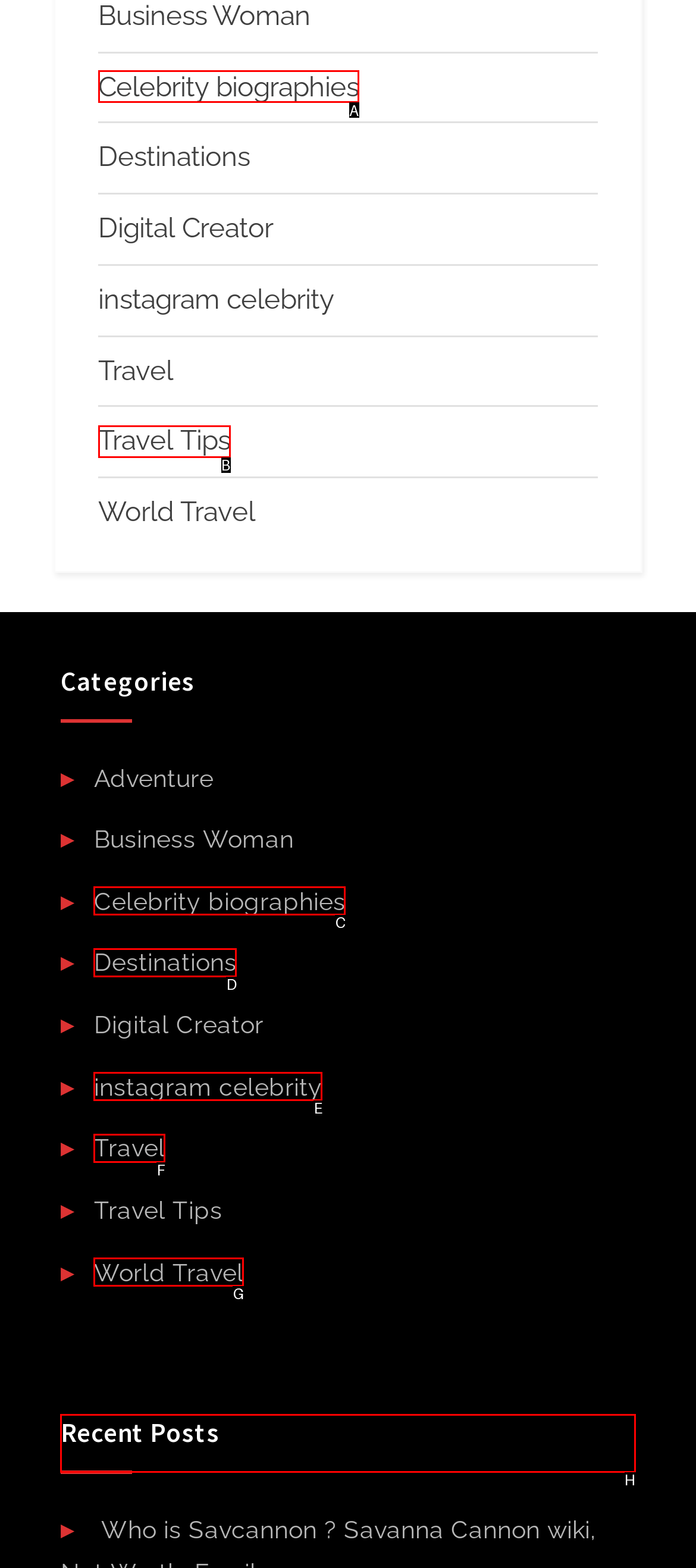Tell me which option I should click to complete the following task: Read Recent Posts
Answer with the option's letter from the given choices directly.

H